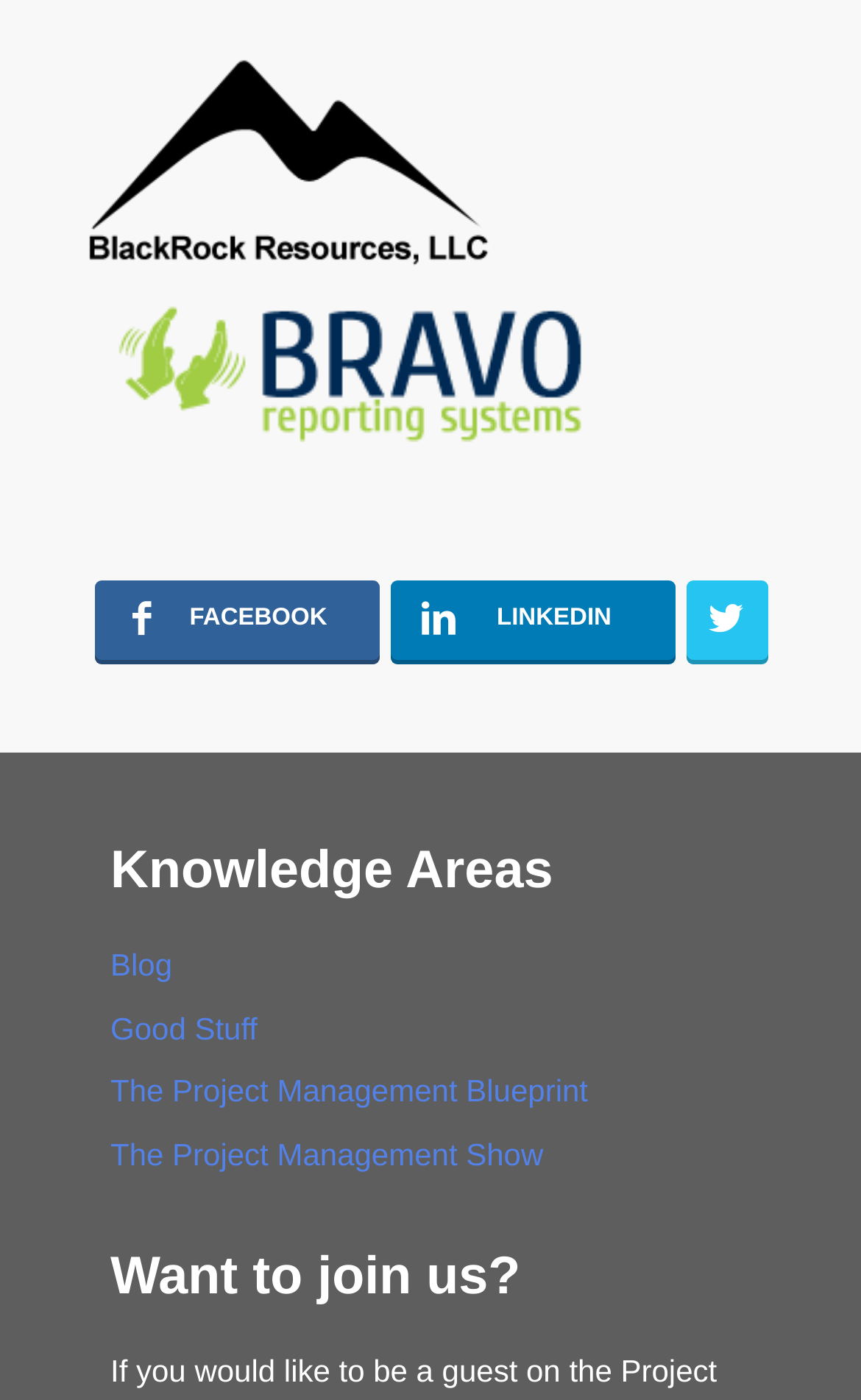Can you provide the bounding box coordinates for the element that should be clicked to implement the instruction: "Click the Black Rock Logo"?

[0.103, 0.163, 0.569, 0.189]